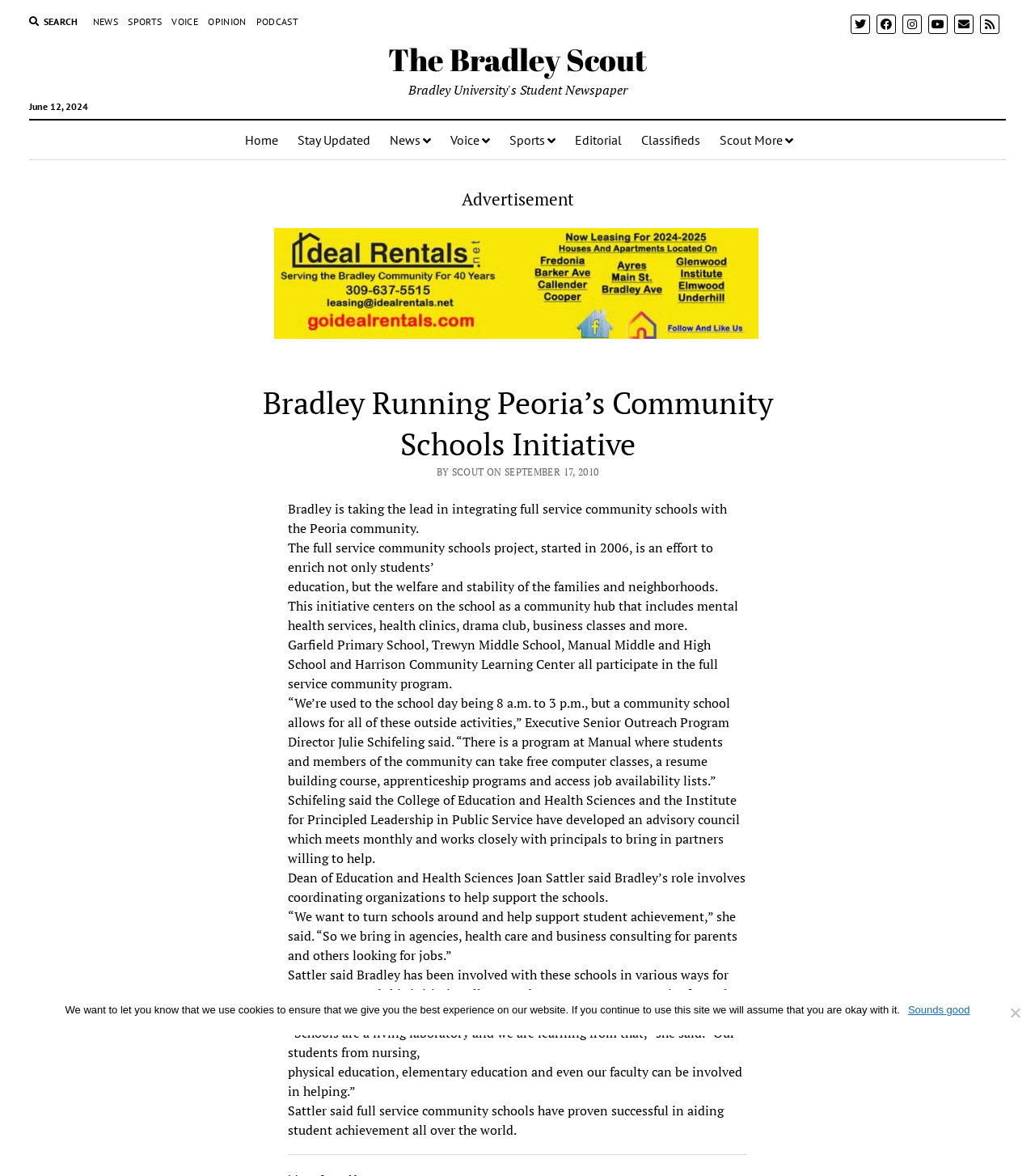What is the role of Bradley University in the community schools project? Observe the screenshot and provide a one-word or short phrase answer.

coordinating organizations to support schools